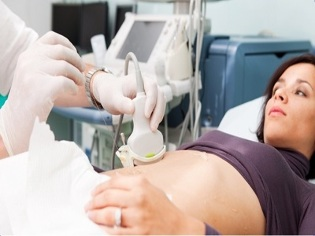What is the healthcare provider wearing?
Answer the question with detailed information derived from the image.

The healthcare provider is preparing a transducer for the ultrasound procedure, and they are wearing gloves, which is a common practice in medical examinations to maintain hygiene and prevent the spread of infection.